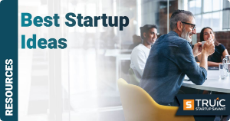Generate a detailed caption that encompasses all aspects of the image.

The image showcases a professional setting where a group of individuals is engaged in a discussion, highlighting the theme of entrepreneurial collaboration. The prominent text on the left side reads "Best Startup Ideas," indicating the focus on innovative business concepts. The design features a clean layout with a blue sidebar labeled "RESOURCES," suggesting that this content serves as a valuable resource for aspiring entrepreneurs. This image is likely part of a larger article or section aimed at providing insights and inspiration for startup founders looking to navigate their entrepreneurial journeys.